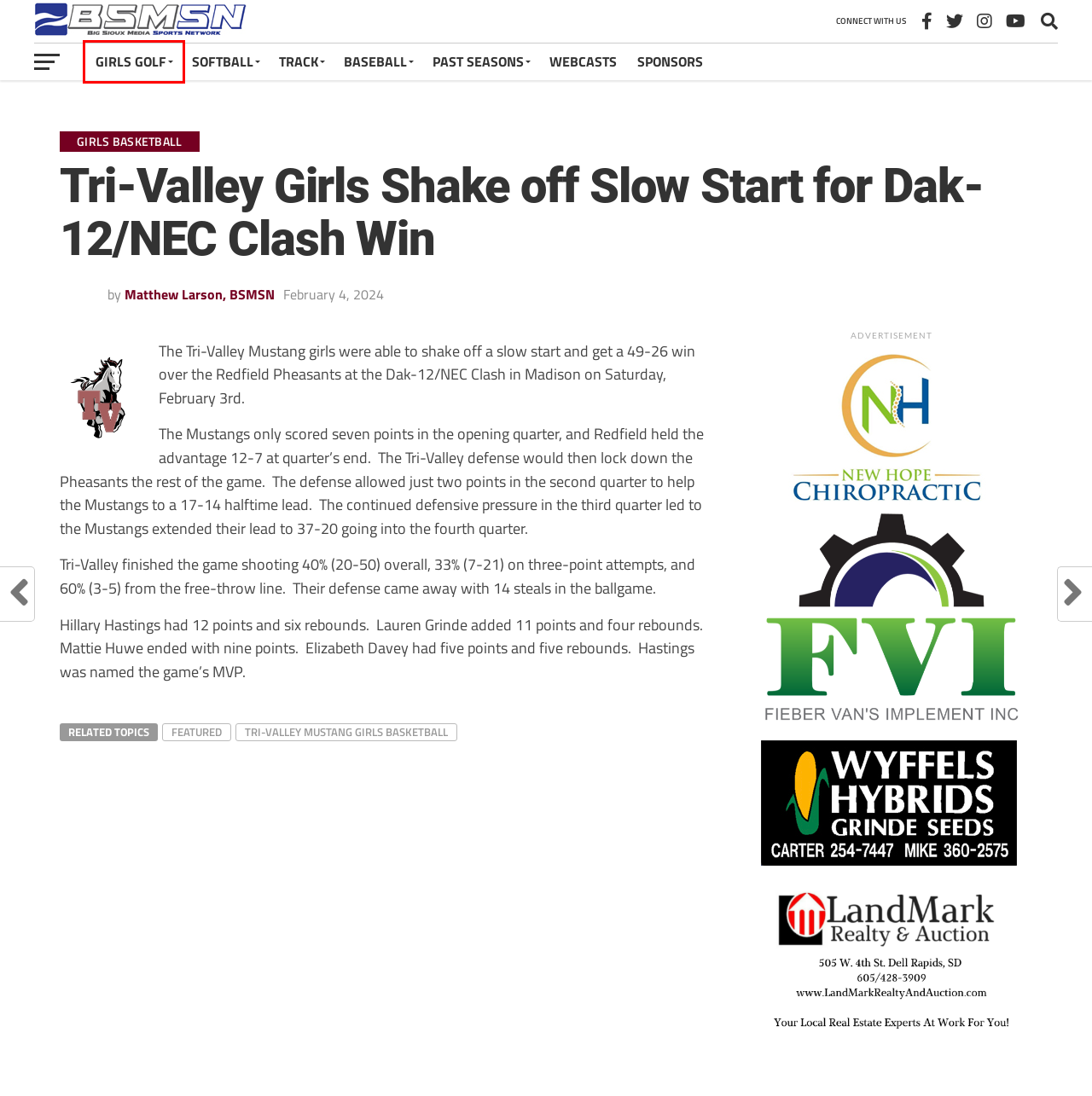You are given a screenshot of a webpage within which there is a red rectangle bounding box. Please choose the best webpage description that matches the new webpage after clicking the selected element in the bounding box. Here are the options:
A. featured Archives - Tri-Valley Mustangs
B. Matthew Larson, BSMSN, Author at Tri-Valley Mustangs
C. Webcast - Tri-Valley Mustangs
D. Tri-Valley Mustang Girls Basketball Archives - Tri-Valley Mustangs
E. Mustang Track - Tri-Valley Mustangs
F. Mustang Softball - Tri-Valley Mustangs
G. Mustang Girls Golf - Tri-Valley Mustangs
H. Landmark Realty and Auction​ | Tarah Burggraff​ | Landmark Realty & Auction​

G